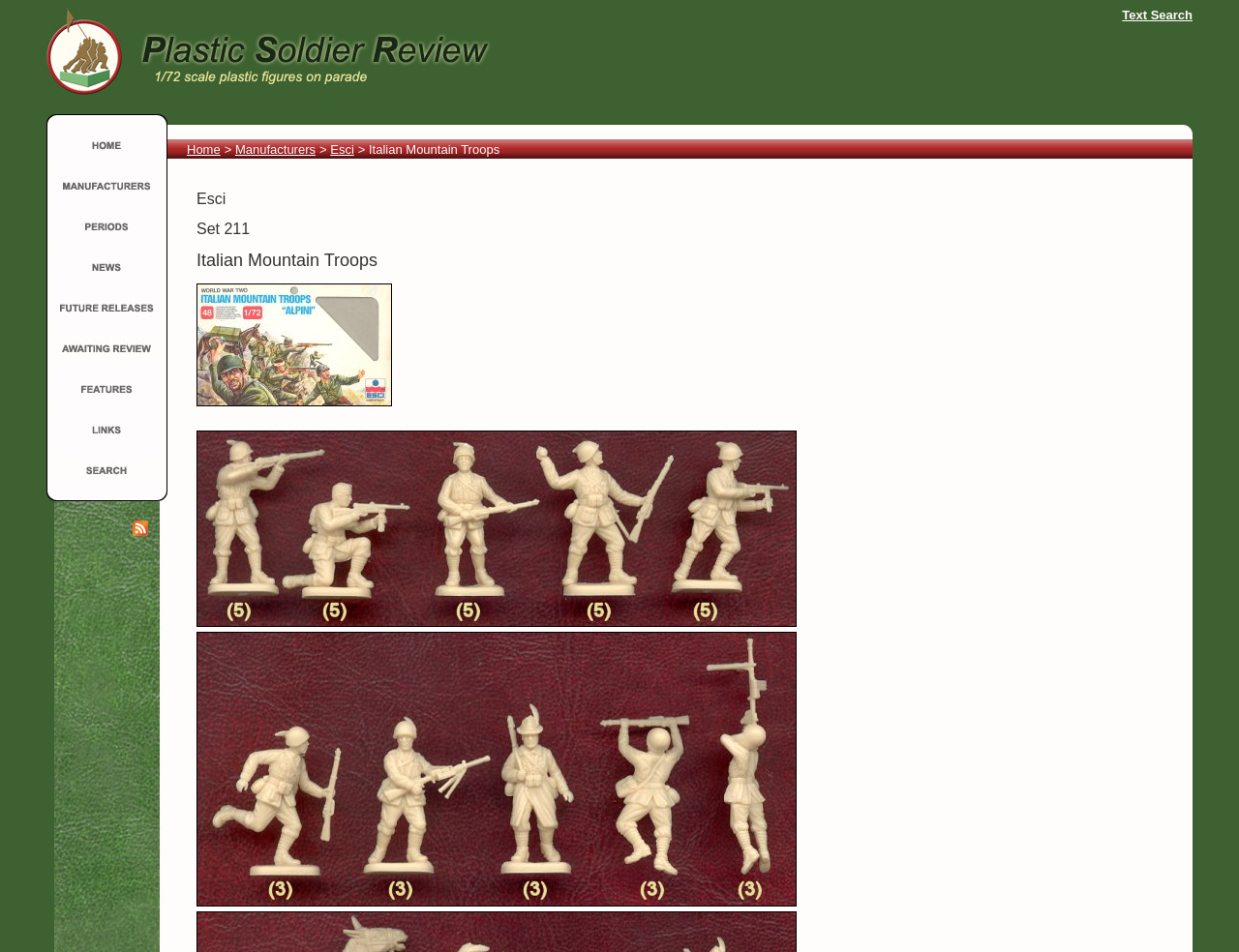What is the logo title of the website?
Look at the screenshot and provide an in-depth answer.

The logo title of the website can be found in the top-left corner of the webpage, which is a combination of an image and text. The image is a logo, and the text is 'Plastic Soldier Review'.